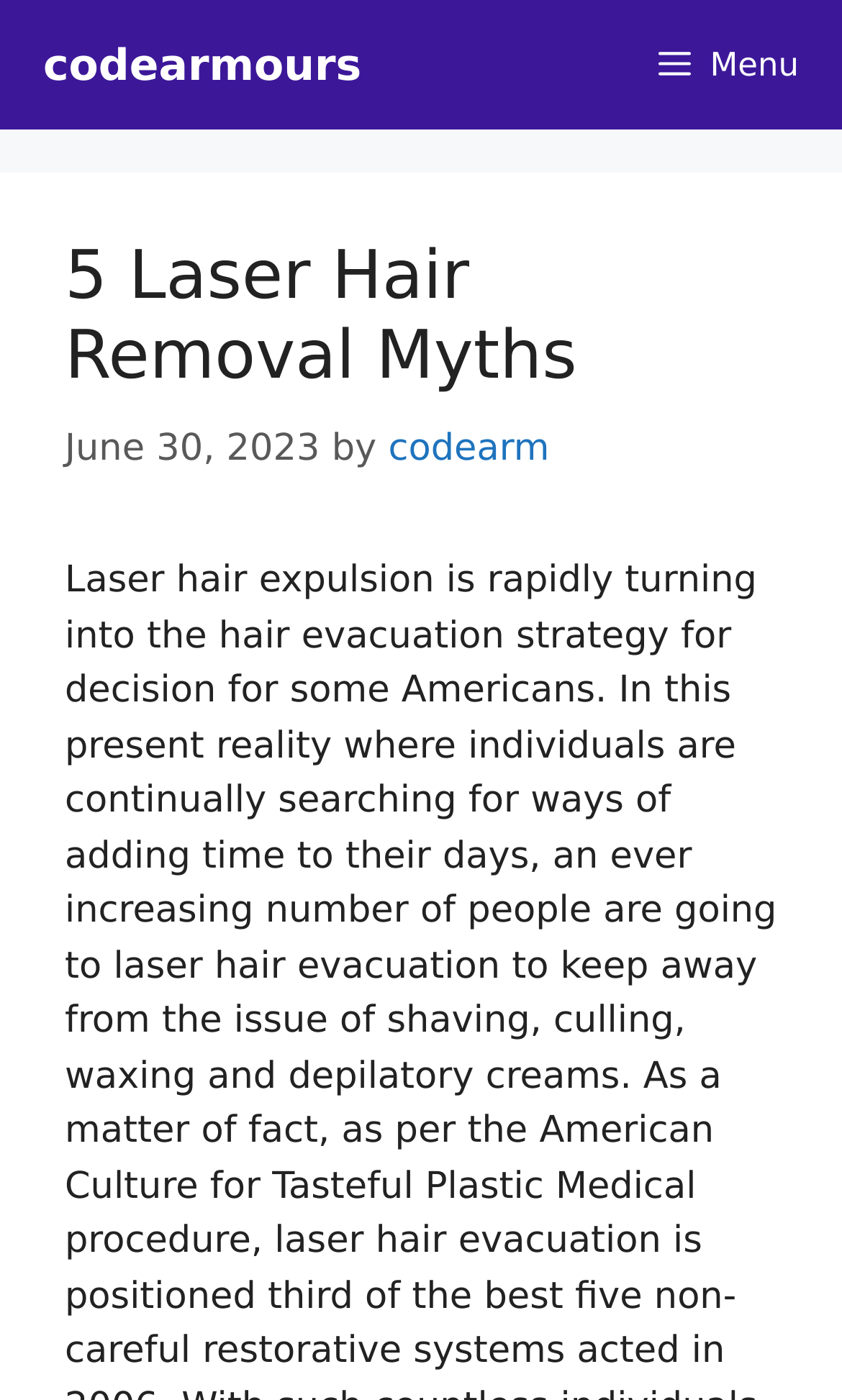What is the date of the article?
From the screenshot, provide a brief answer in one word or phrase.

June 30, 2023